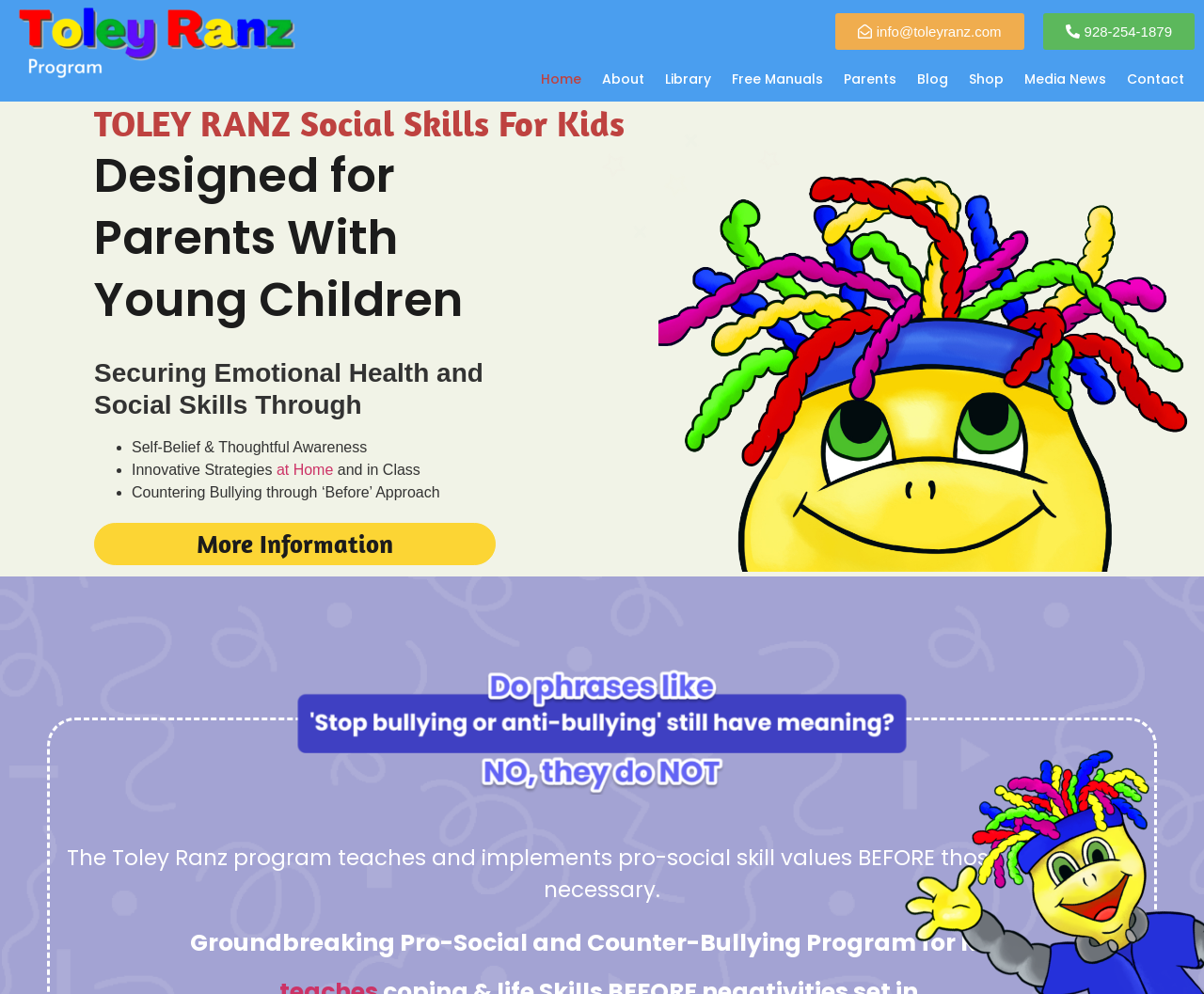Please extract the title of the webpage.

TOLEY RANZ Social Skills For Kids